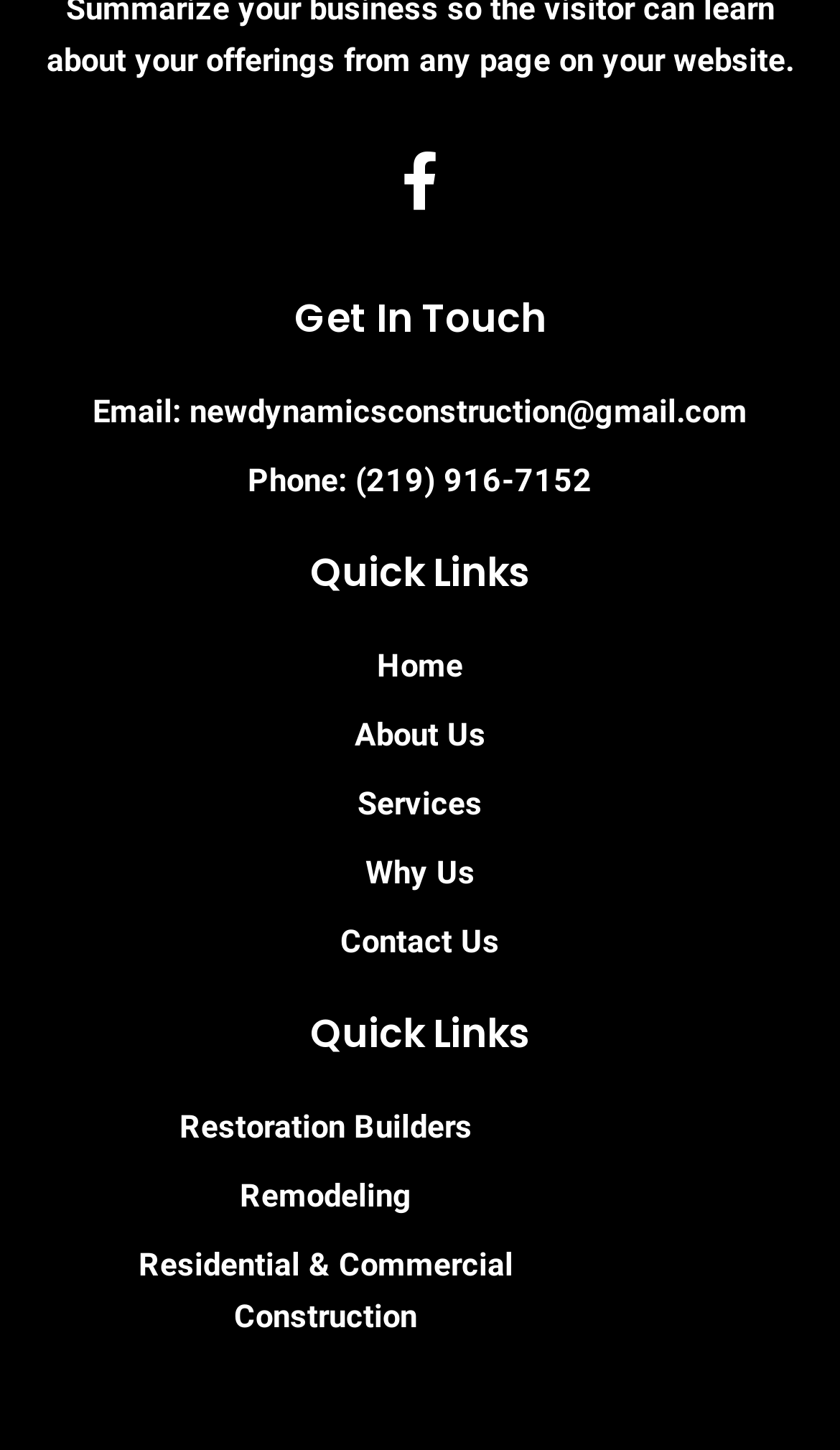Locate the bounding box coordinates of the region to be clicked to comply with the following instruction: "Go to Home page". The coordinates must be four float numbers between 0 and 1, in the form [left, top, right, bottom].

[0.051, 0.441, 0.949, 0.477]